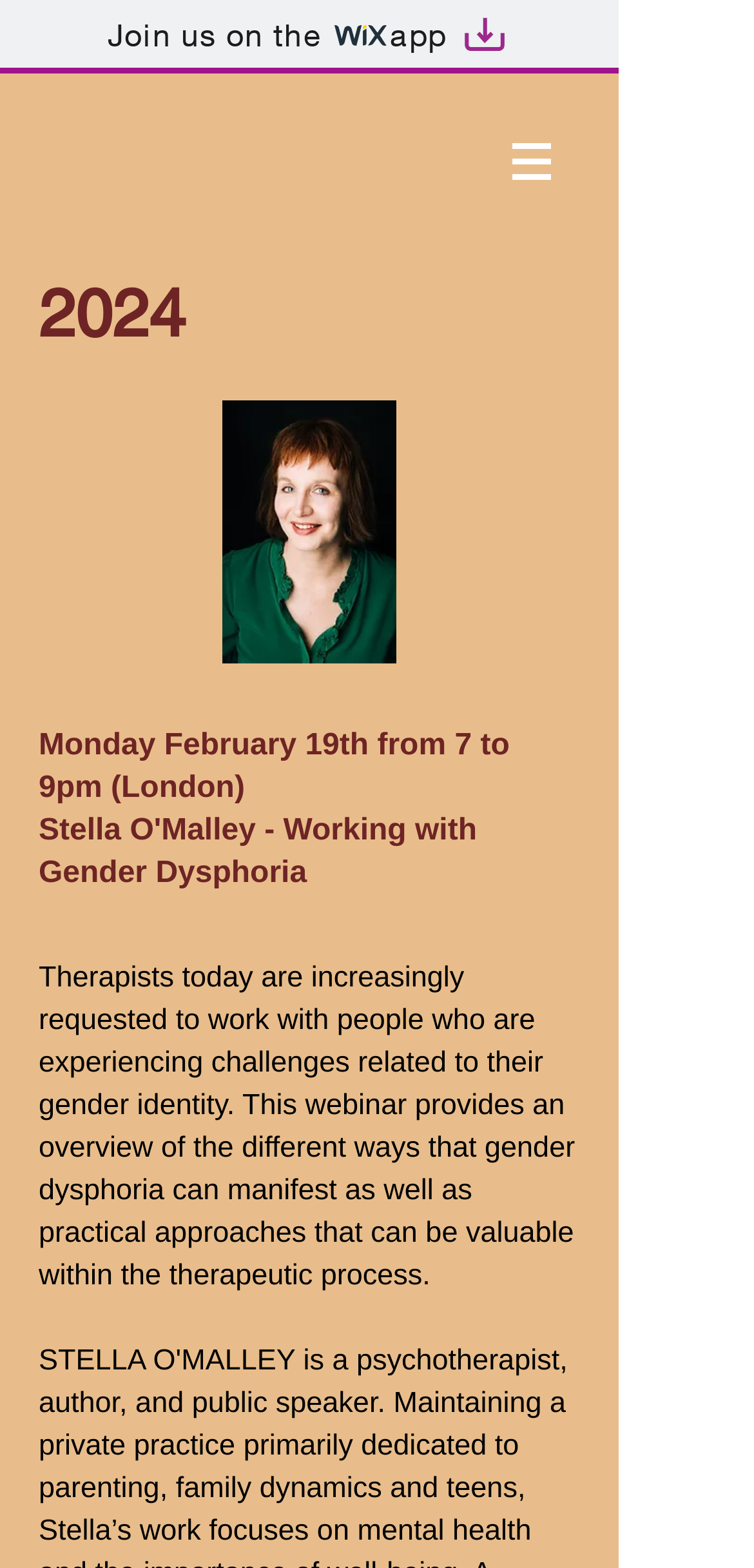What is the time of the webinar on February 19th?
Using the visual information, respond with a single word or phrase.

7 to 9pm